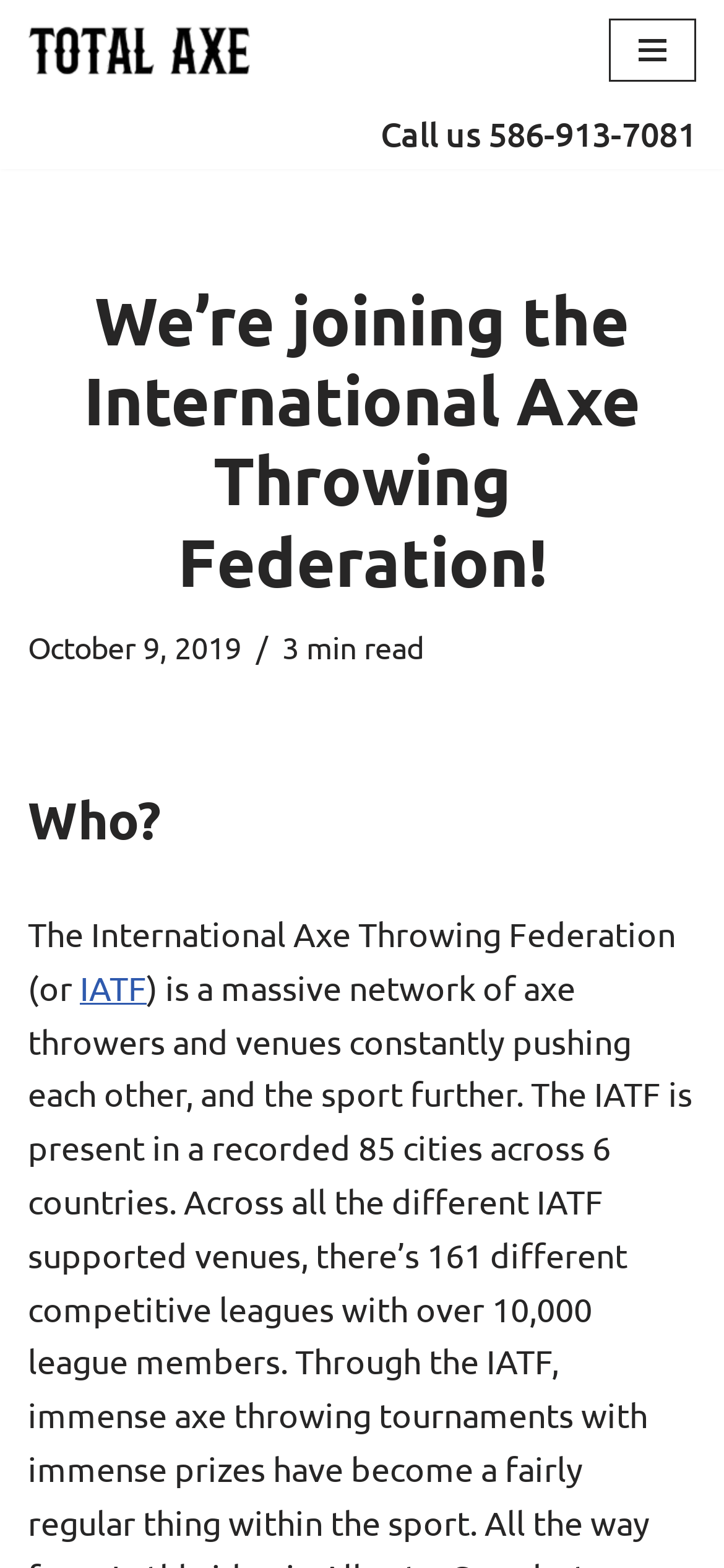Please use the details from the image to answer the following question comprehensively:
What is the date of the article?

I found the date of the article by looking at the time element which contains a static text 'October 9, 2019'.